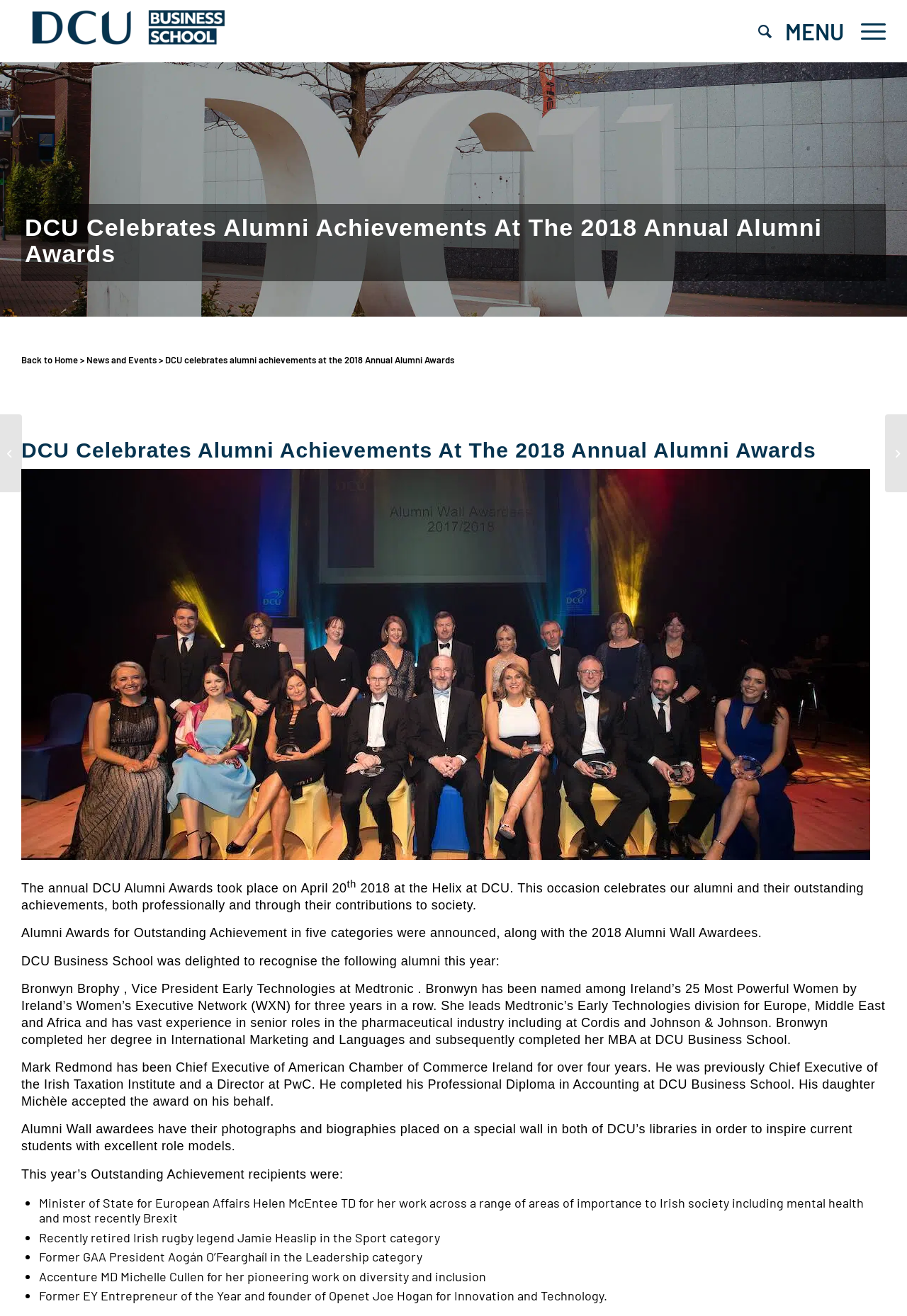Please extract the title of the webpage.

DCU Celebrates Alumni Achievements At The 2018 Annual Alumni Awards